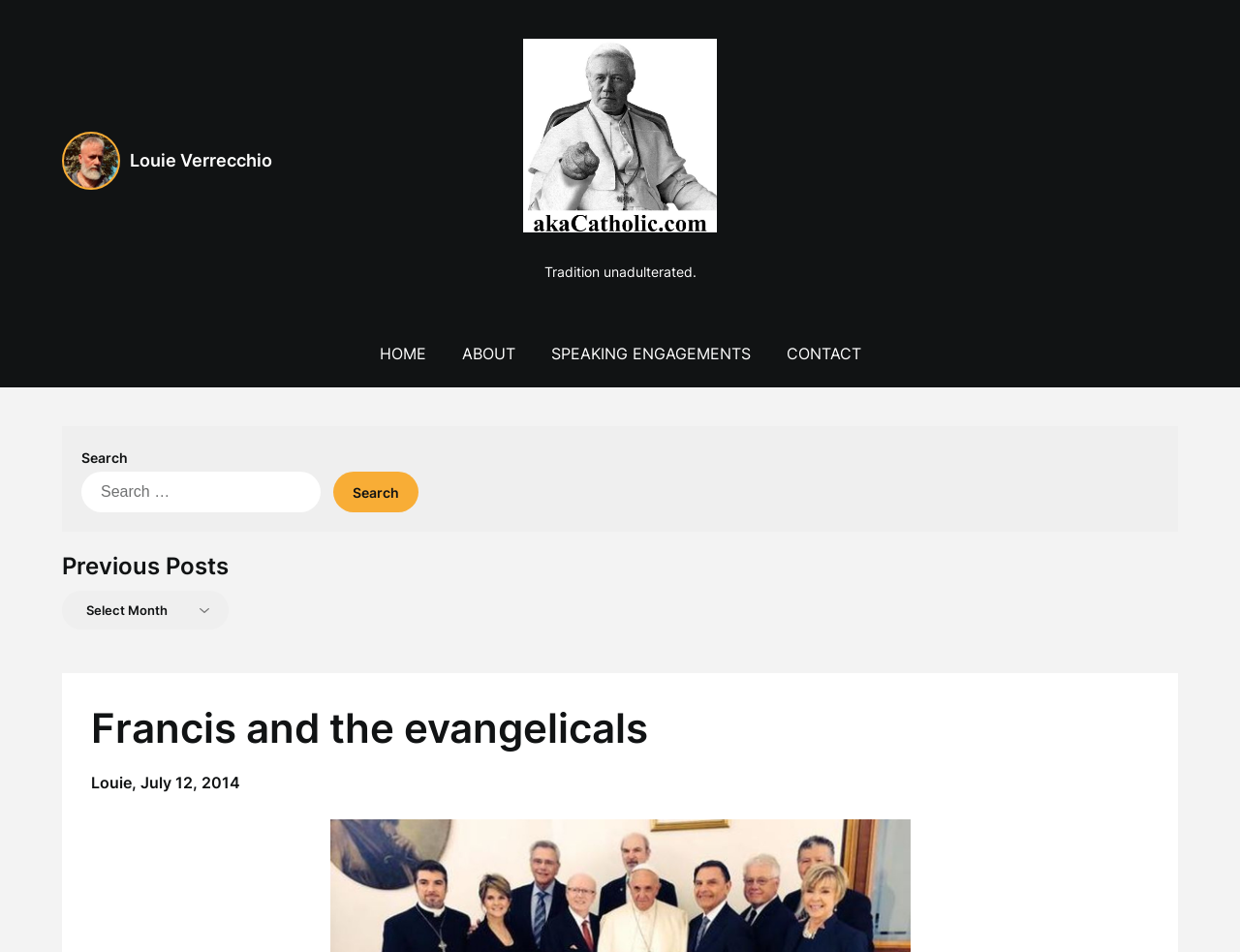Please provide the main heading of the webpage content.

Francis and the evangelicals